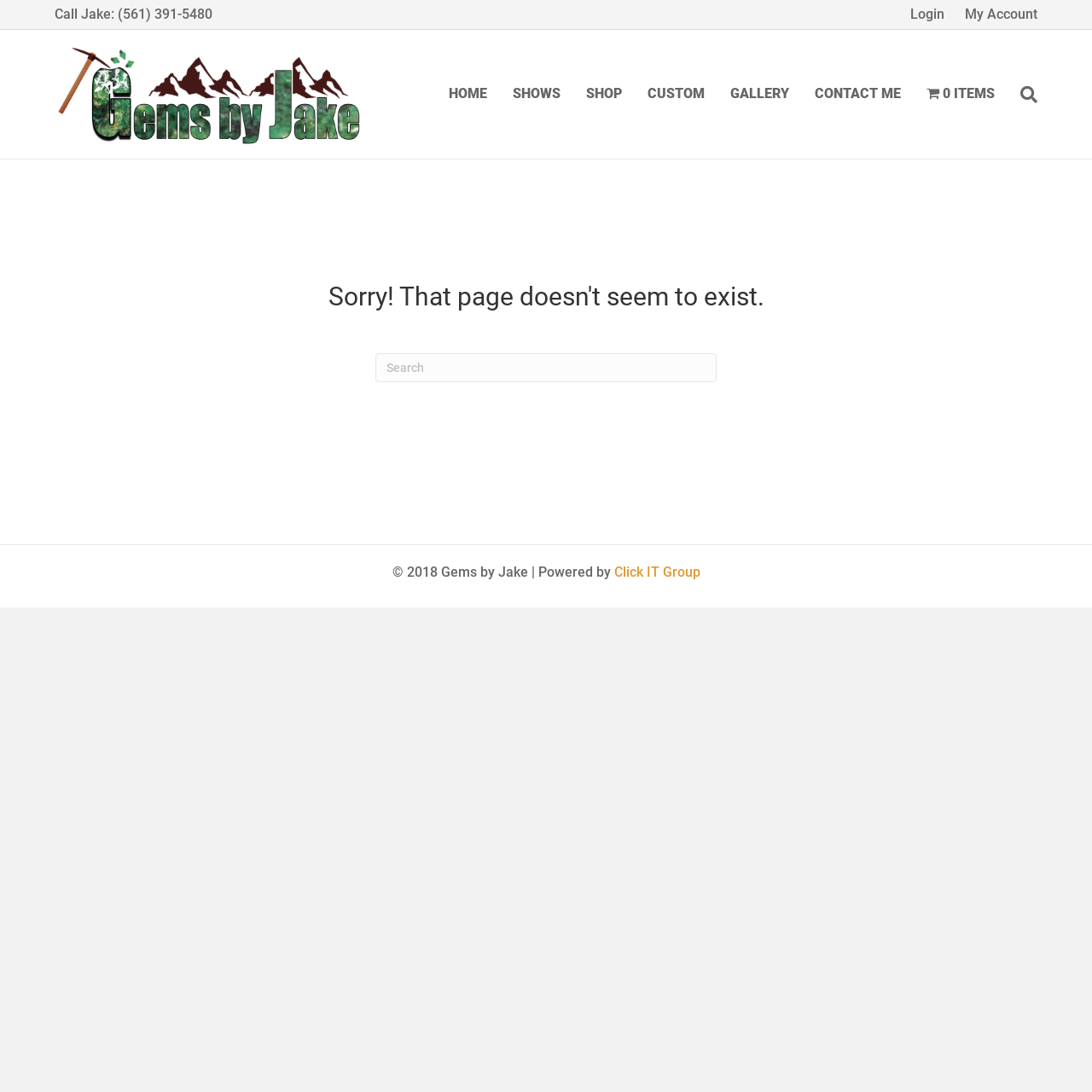Examine the image and give a thorough answer to the following question:
How many items are in the cart?

The number of items in the cart is indicated by the text '0 ITEMS' in the link element at the top-right corner of the page, next to the cart icon.